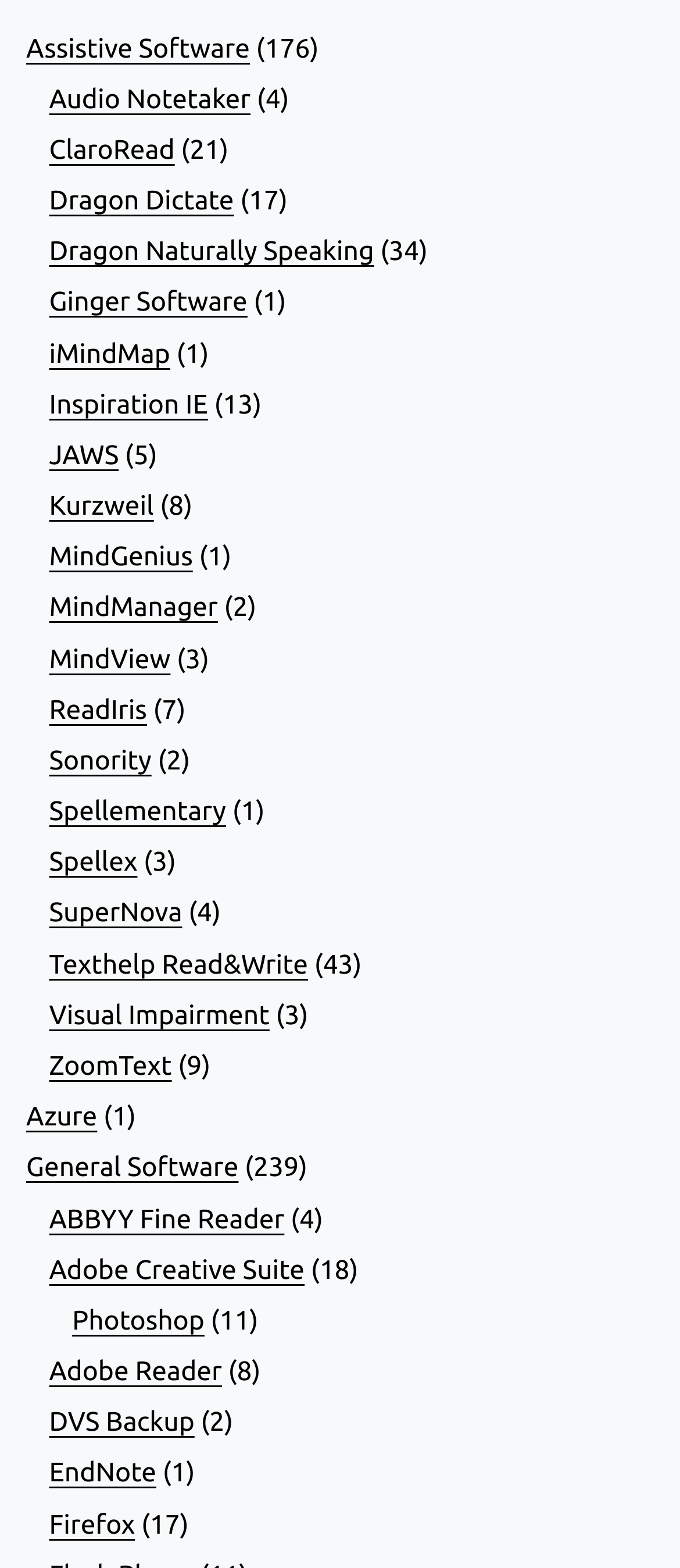Give a one-word or short phrase answer to this question: 
How many assistive software links are there?

30